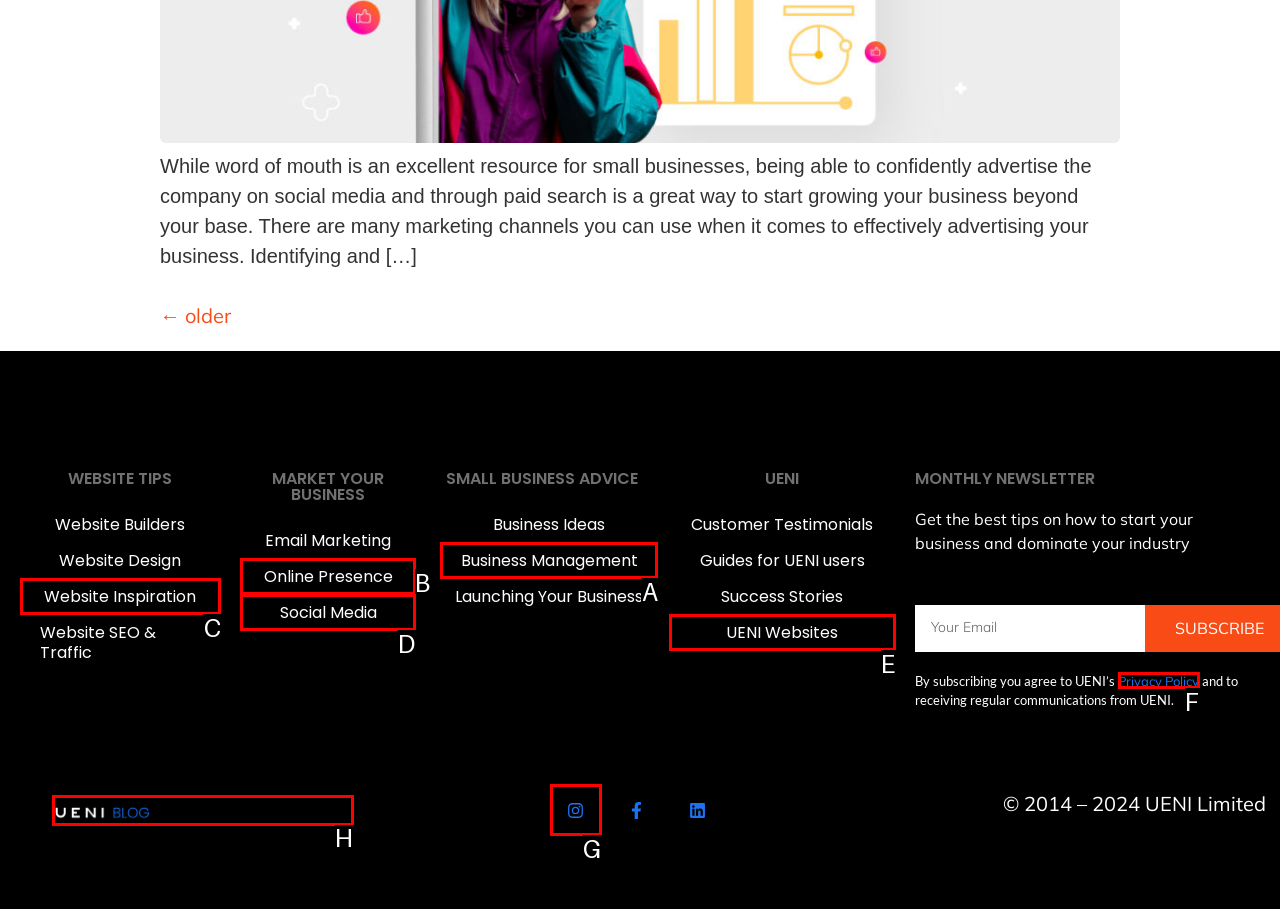Select the appropriate HTML element to click on to finish the task: Visit the 'UENI Blog'.
Answer with the letter corresponding to the selected option.

H